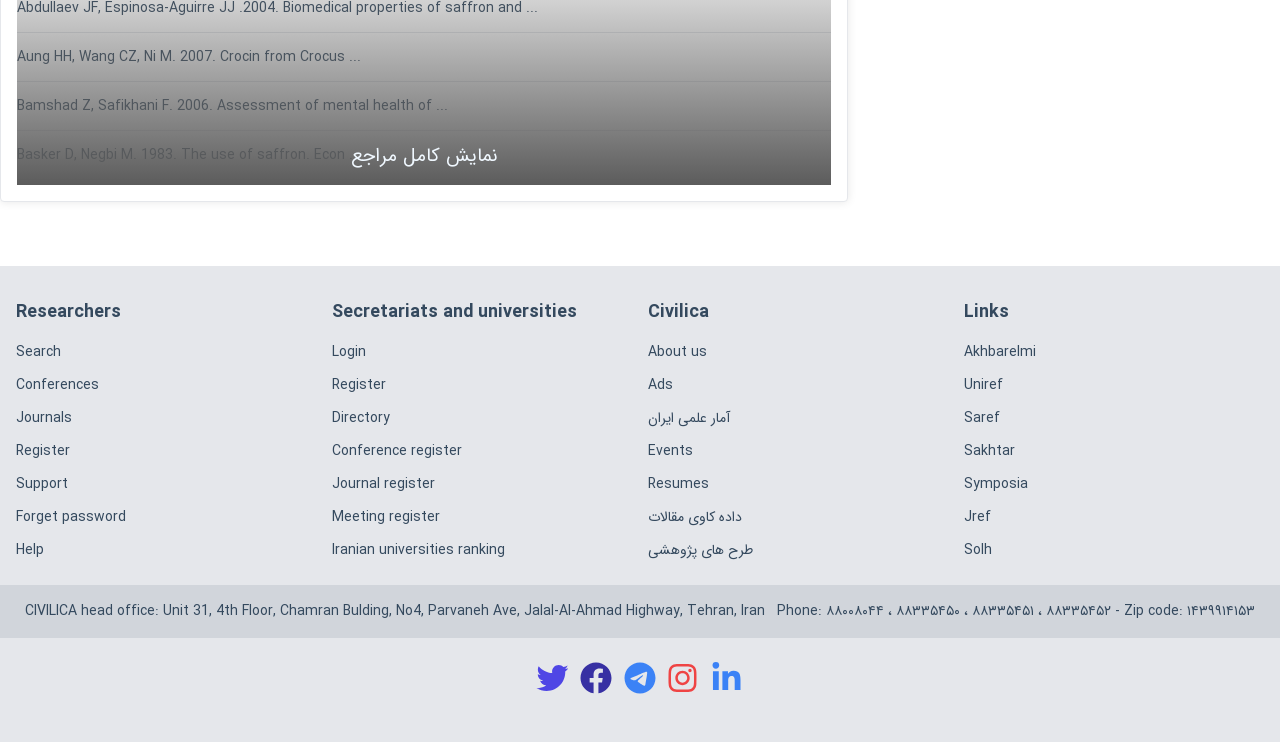What is the phone number of CIVILICA's head office?
Give a detailed and exhaustive answer to the question.

I found the phone number of CIVILICA's head office in the StaticText element 'Phone' and the subsequent link '۸۸۰۰۸۰۴۴'.